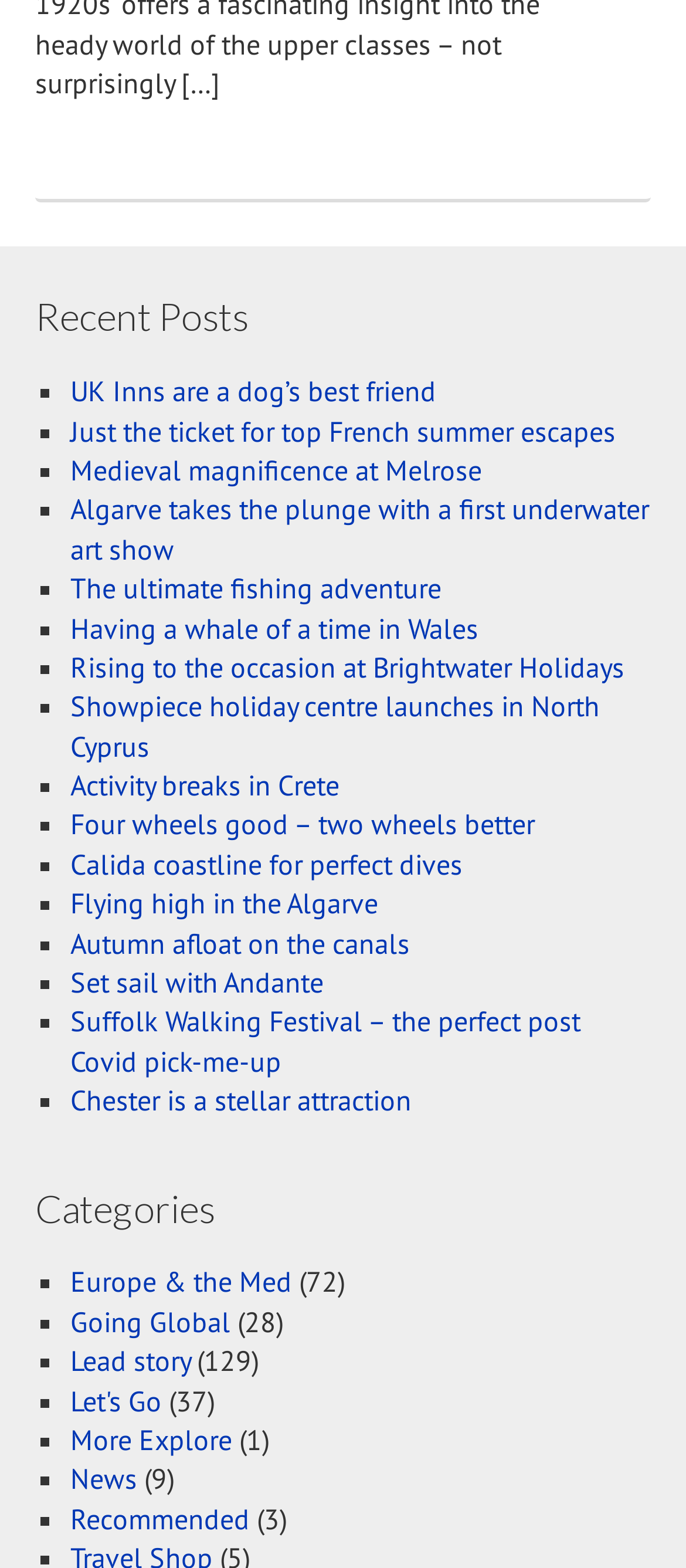Determine the coordinates of the bounding box that should be clicked to complete the instruction: "Read 'Medieval magnificence at Melrose'". The coordinates should be represented by four float numbers between 0 and 1: [left, top, right, bottom].

[0.103, 0.288, 0.703, 0.311]